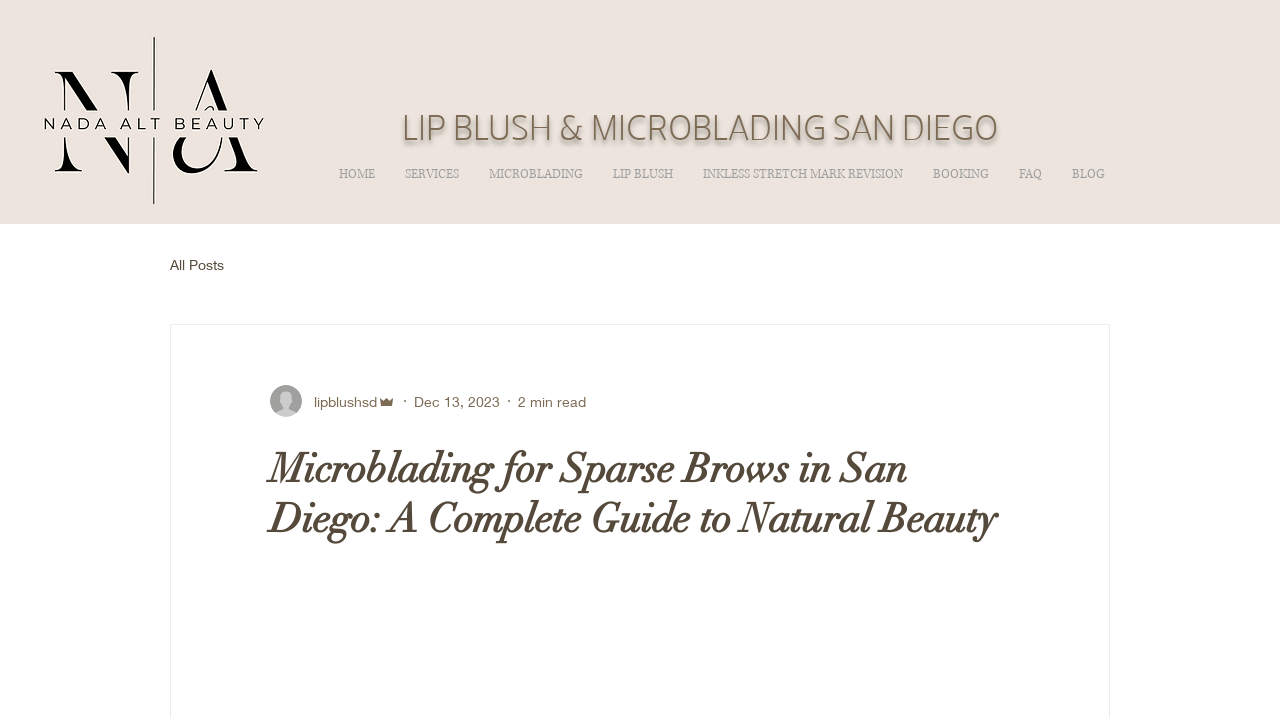Using the provided description INKLESS STRETCH MARK REVISION, find the bounding box coordinates for the UI element. Provide the coordinates in (top-left x, top-left y, bottom-right x, bottom-right y) format, ensuring all values are between 0 and 1.

[0.538, 0.214, 0.717, 0.272]